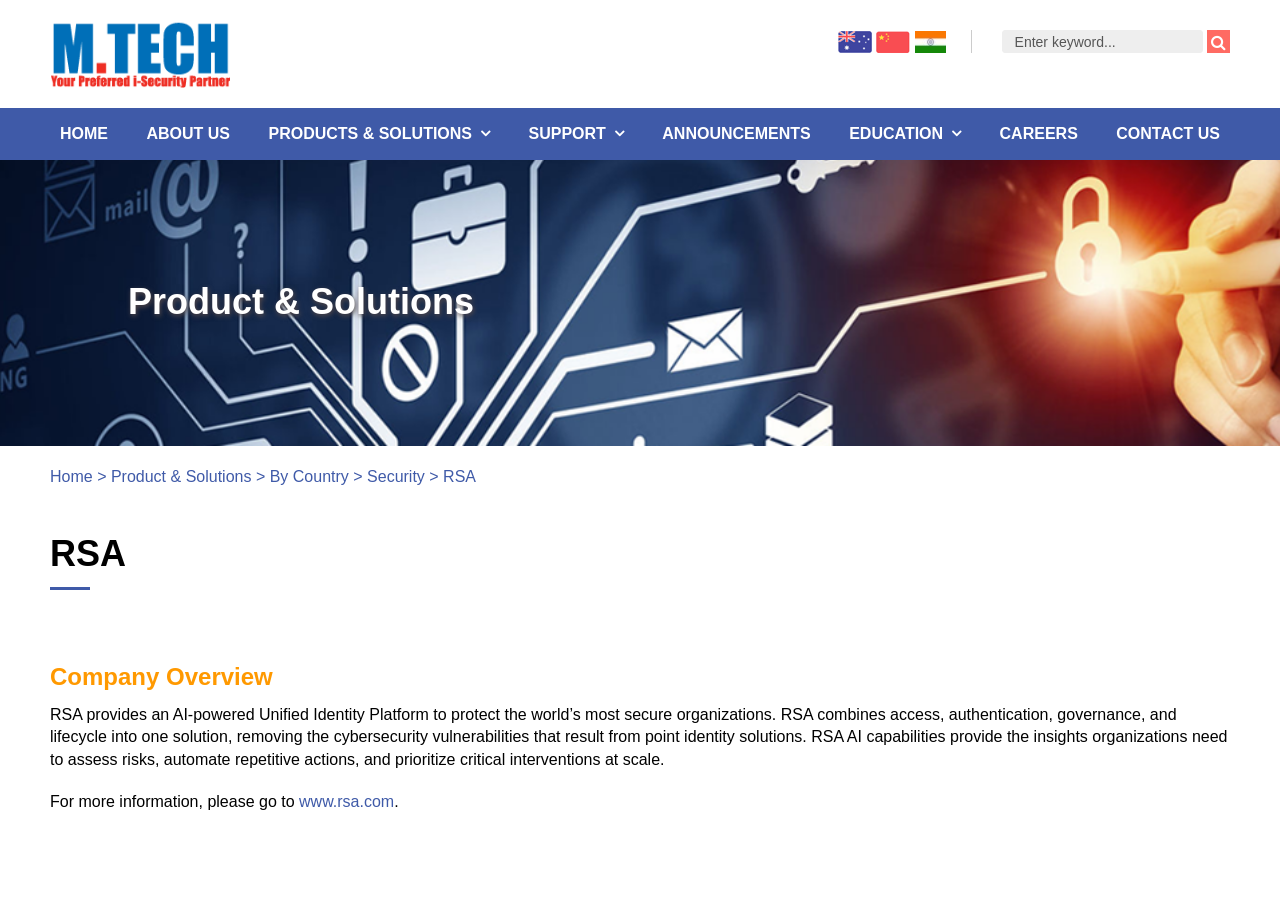Using the information shown in the image, answer the question with as much detail as possible: What is the link to the company website?

The link to the company website can be found in the static text element at coordinates [0.234, 0.861, 0.308, 0.88]. The text 'www.rsa.com' is a hyperlink, indicating that it is the company website.